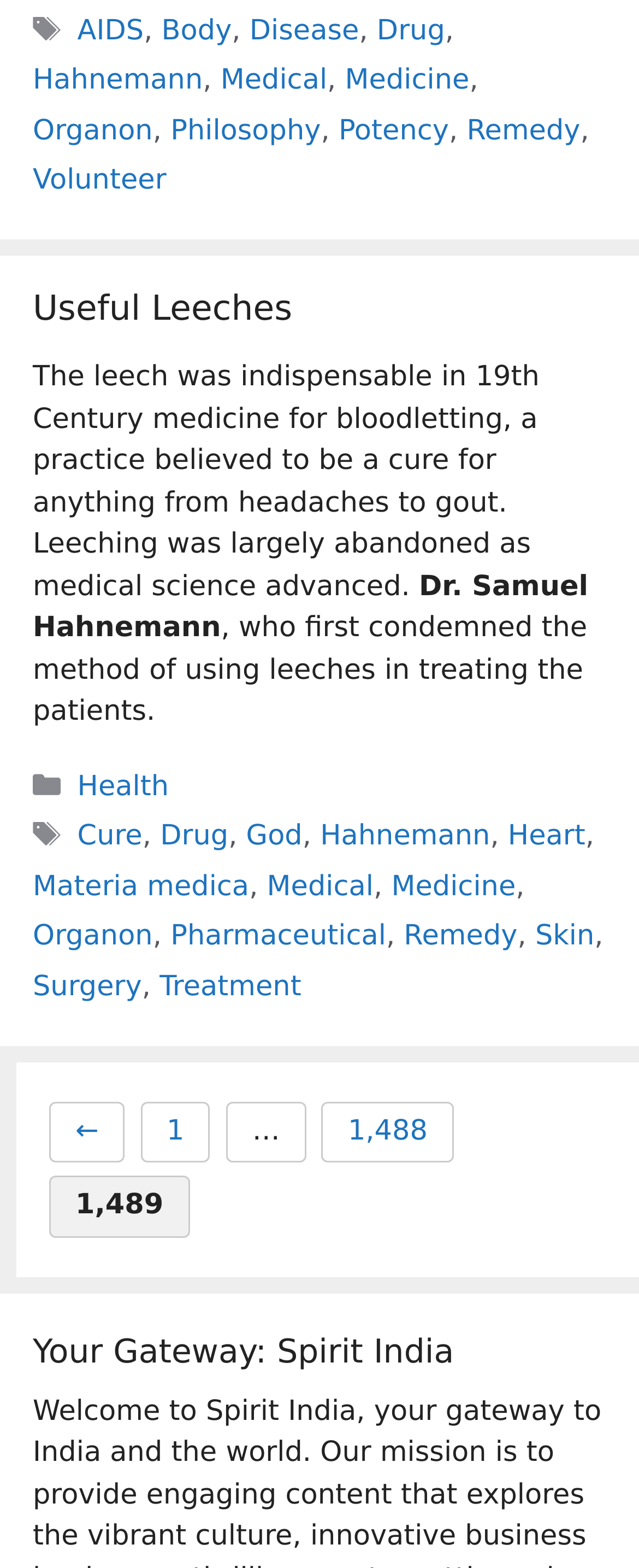Please identify the bounding box coordinates of the element's region that I should click in order to complete the following instruction: "Go to page 1". The bounding box coordinates consist of four float numbers between 0 and 1, i.e., [left, top, right, bottom].

[0.22, 0.702, 0.329, 0.741]